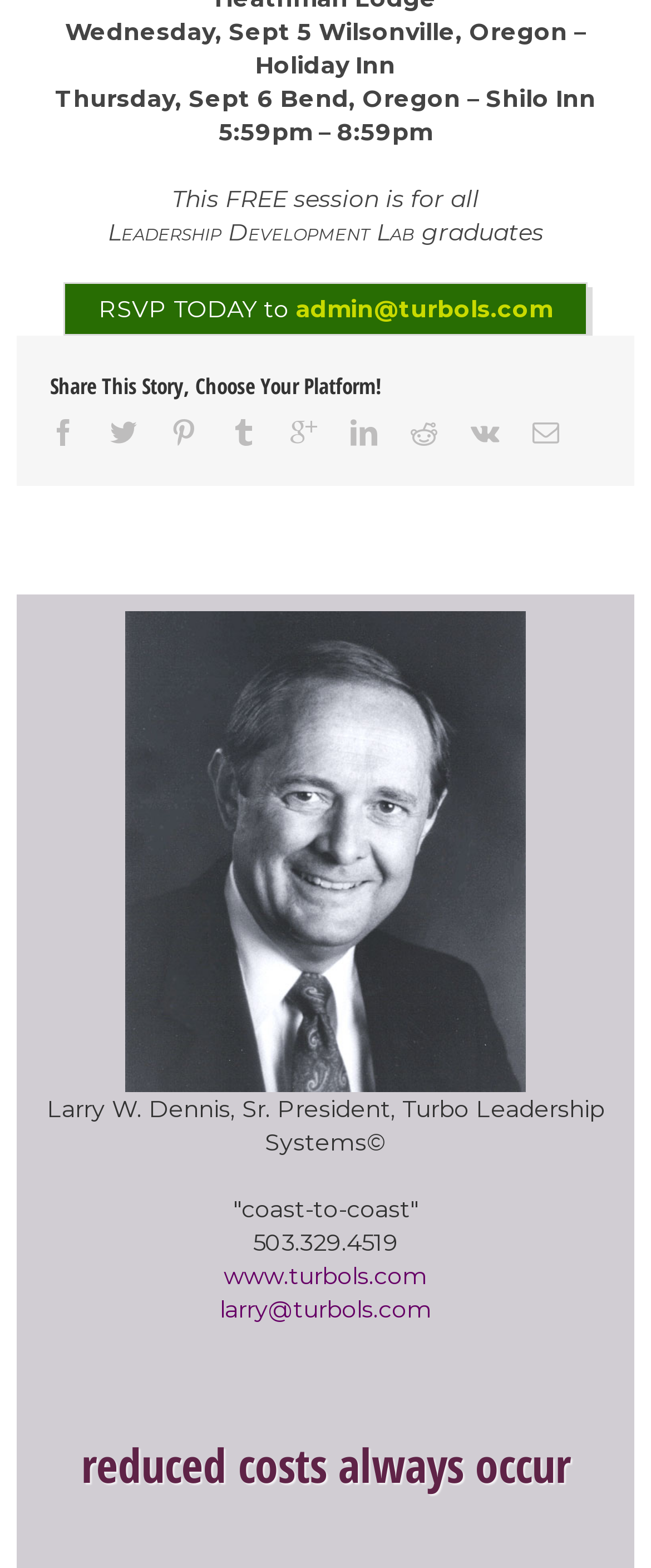Use the information in the screenshot to answer the question comprehensively: What is the phone number of Turbo Leadership Systems?

The answer can be found in the StaticText element with the text '503.329.4519' near the bottom of the webpage.